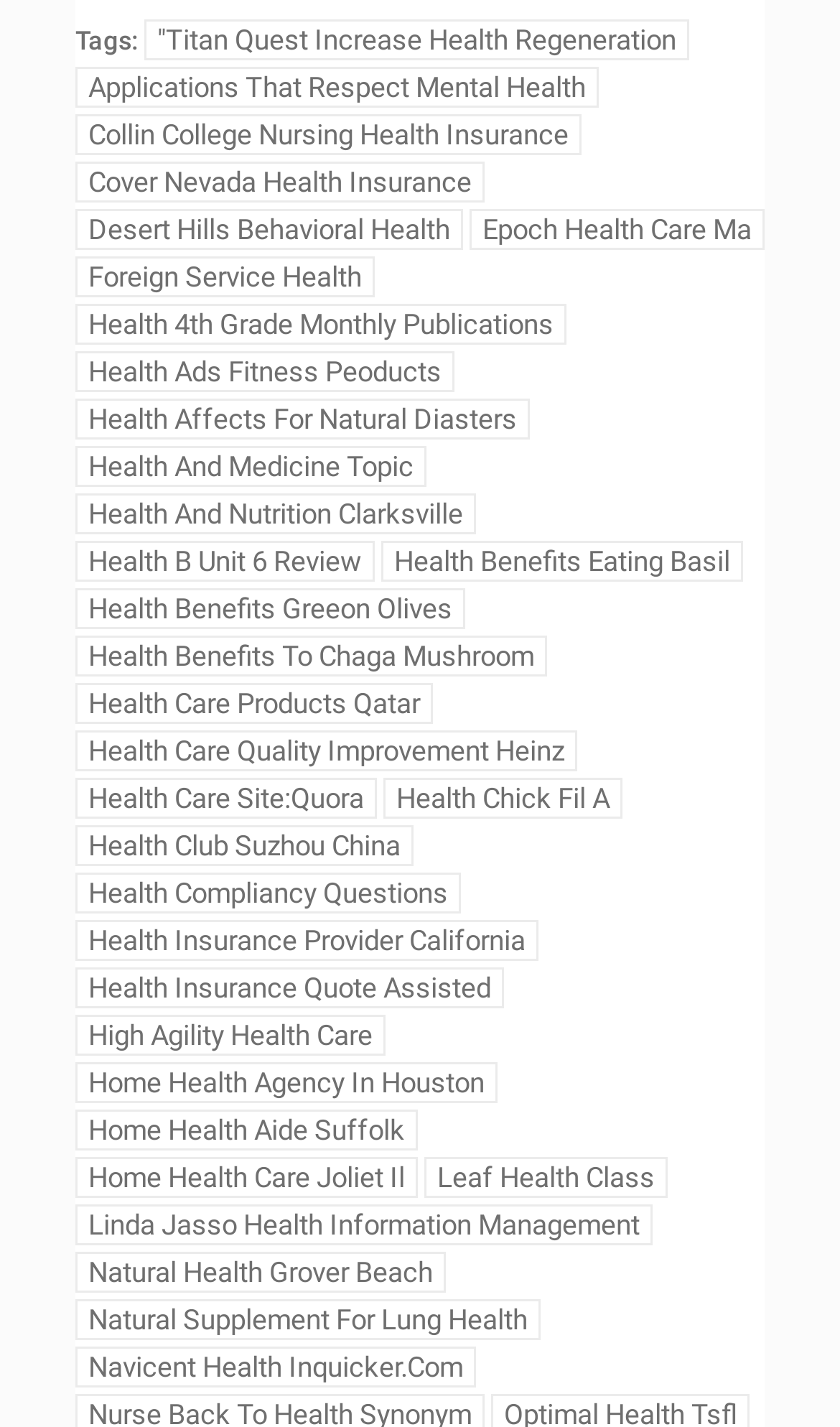Pinpoint the bounding box coordinates of the element you need to click to execute the following instruction: "Learn about 'Health Benefits Eating Basil'". The bounding box should be represented by four float numbers between 0 and 1, in the format [left, top, right, bottom].

[0.454, 0.379, 0.885, 0.407]